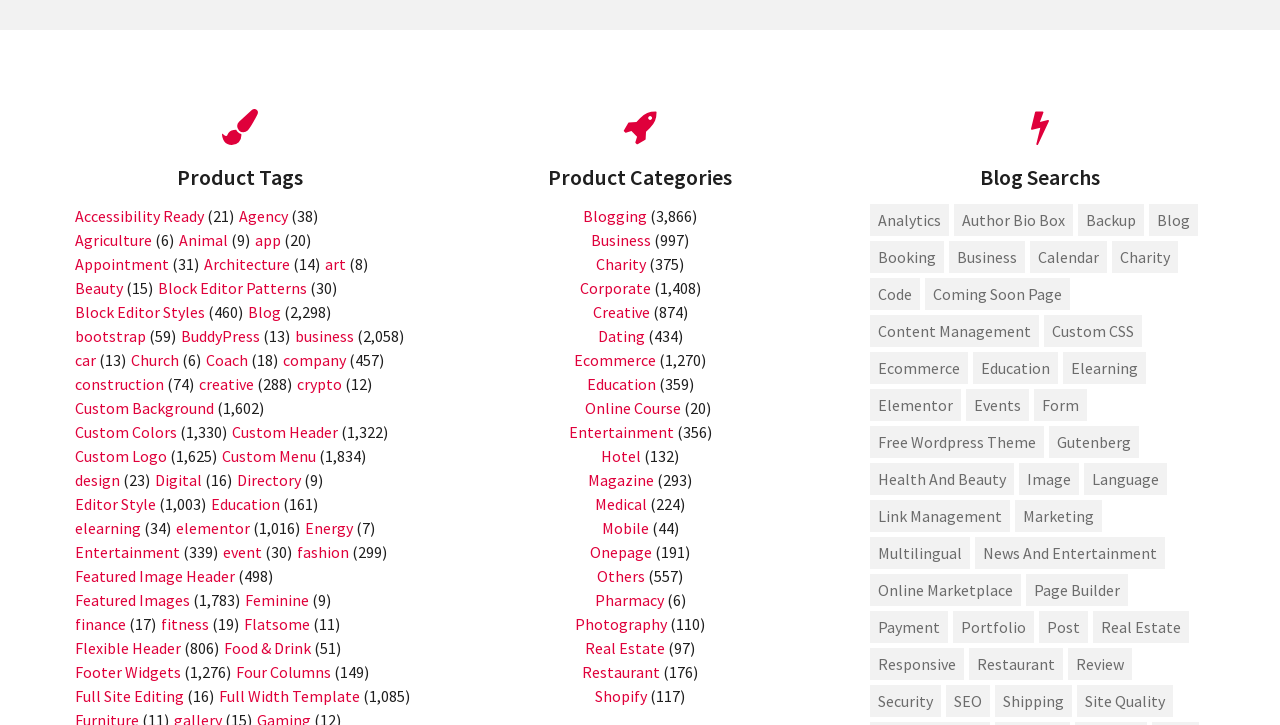Please give a short response to the question using one word or a phrase:
How many tags are in the 'Custom Background' category?

1,602